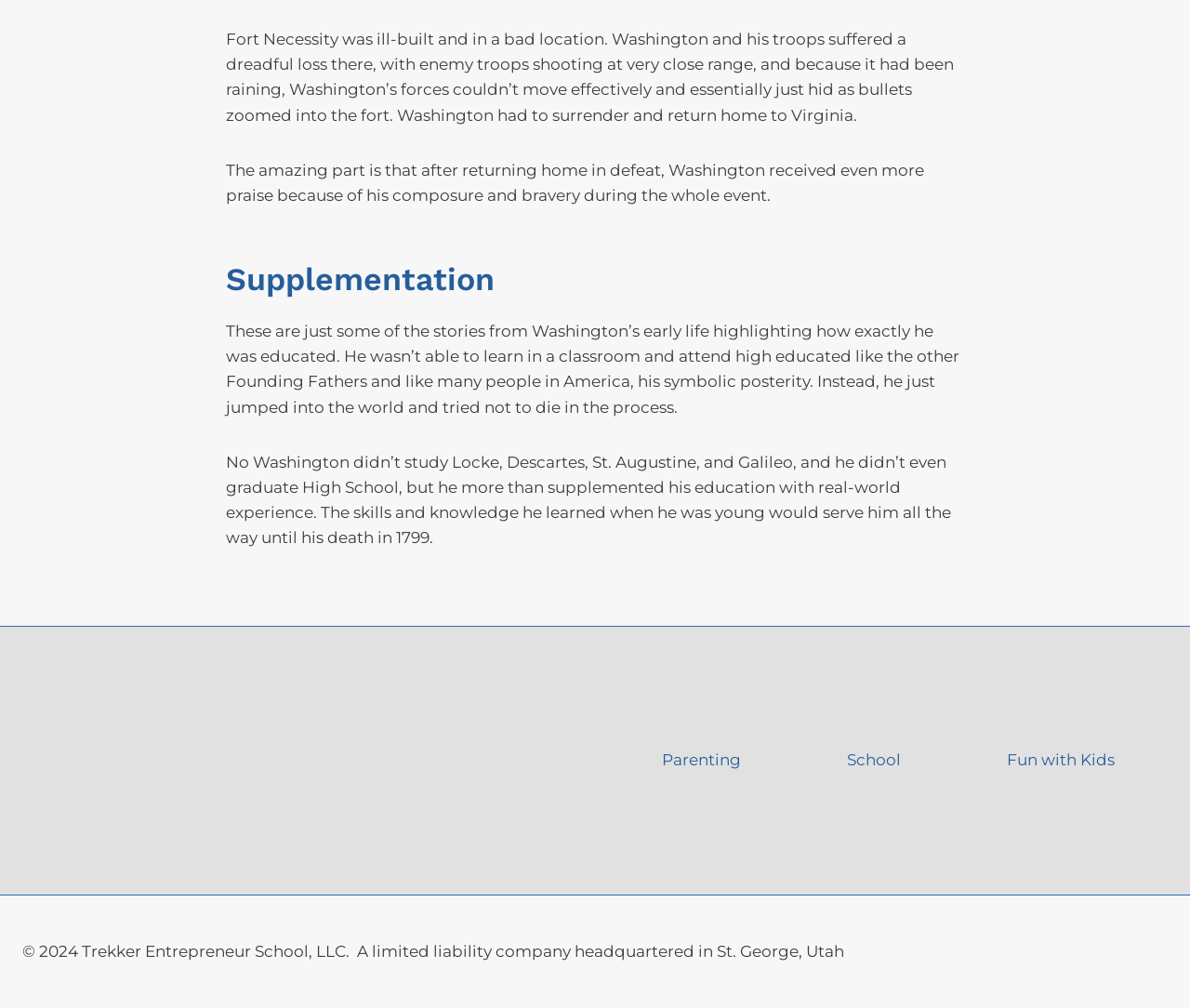For the element described, predict the bounding box coordinates as (top-left x, top-left y, bottom-right x, bottom-right y). All values should be between 0 and 1. Element description: C Akebono I

None